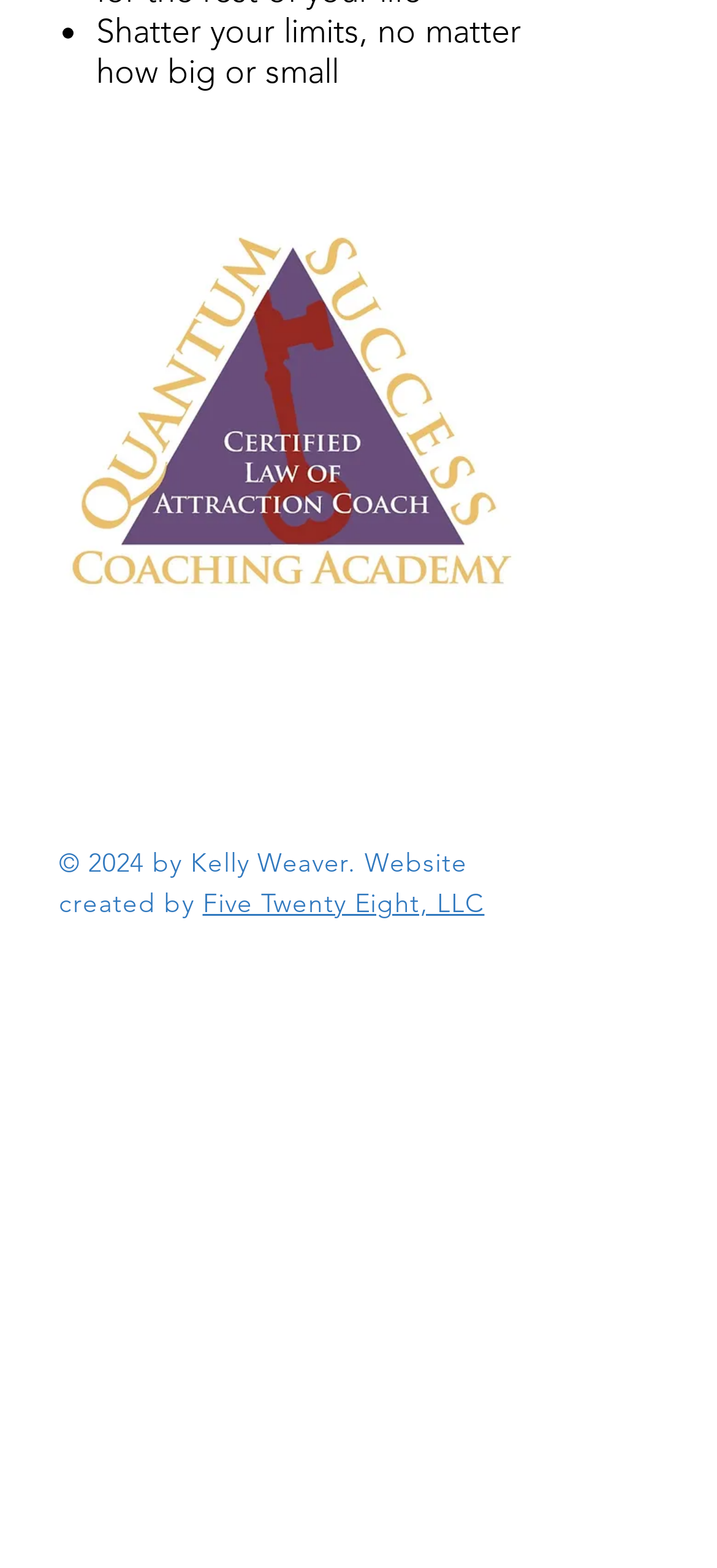Give a one-word or one-phrase response to the question: 
How many social media icons are there?

4